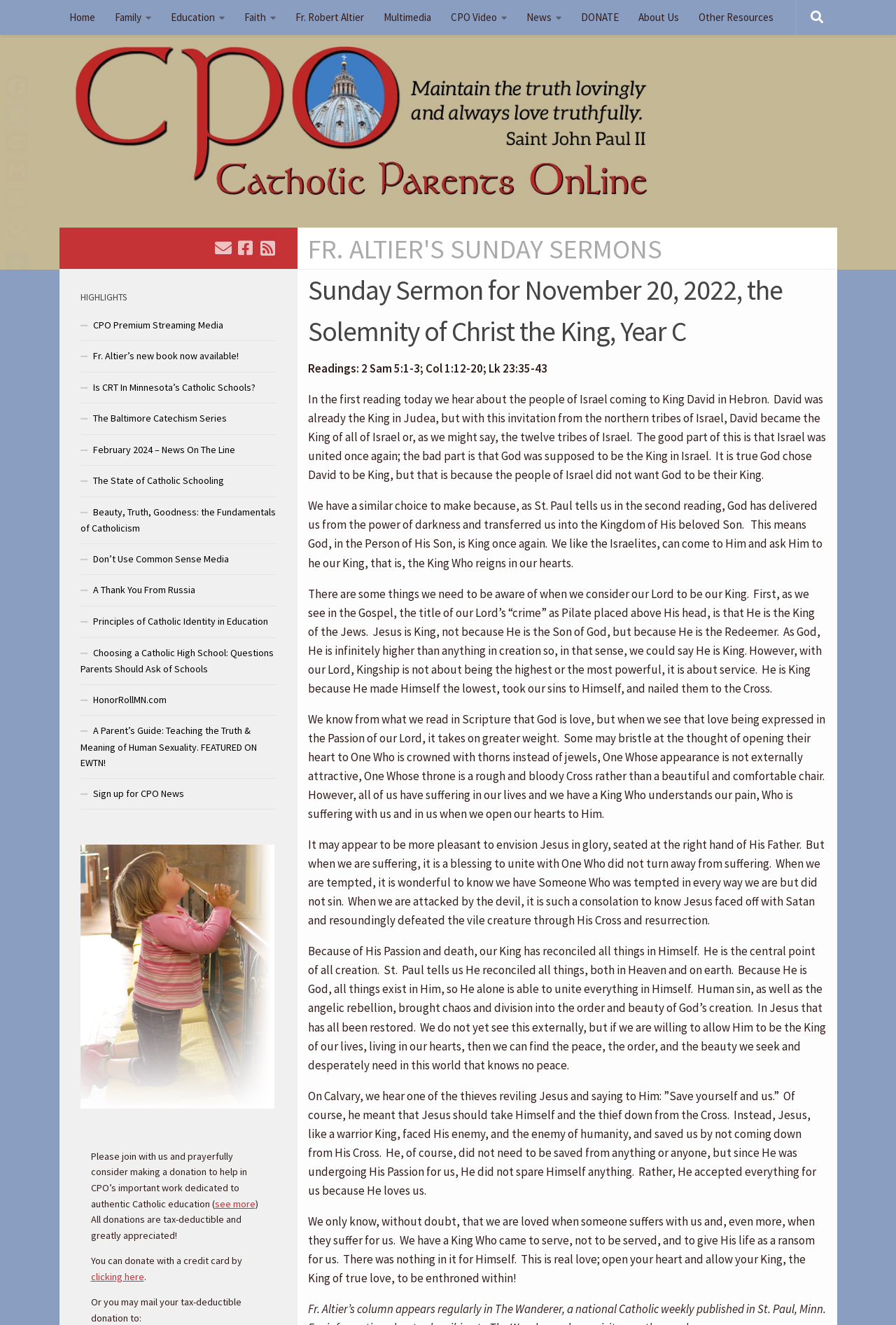Locate the bounding box coordinates of the segment that needs to be clicked to meet this instruction: "Click on 1:48".

None